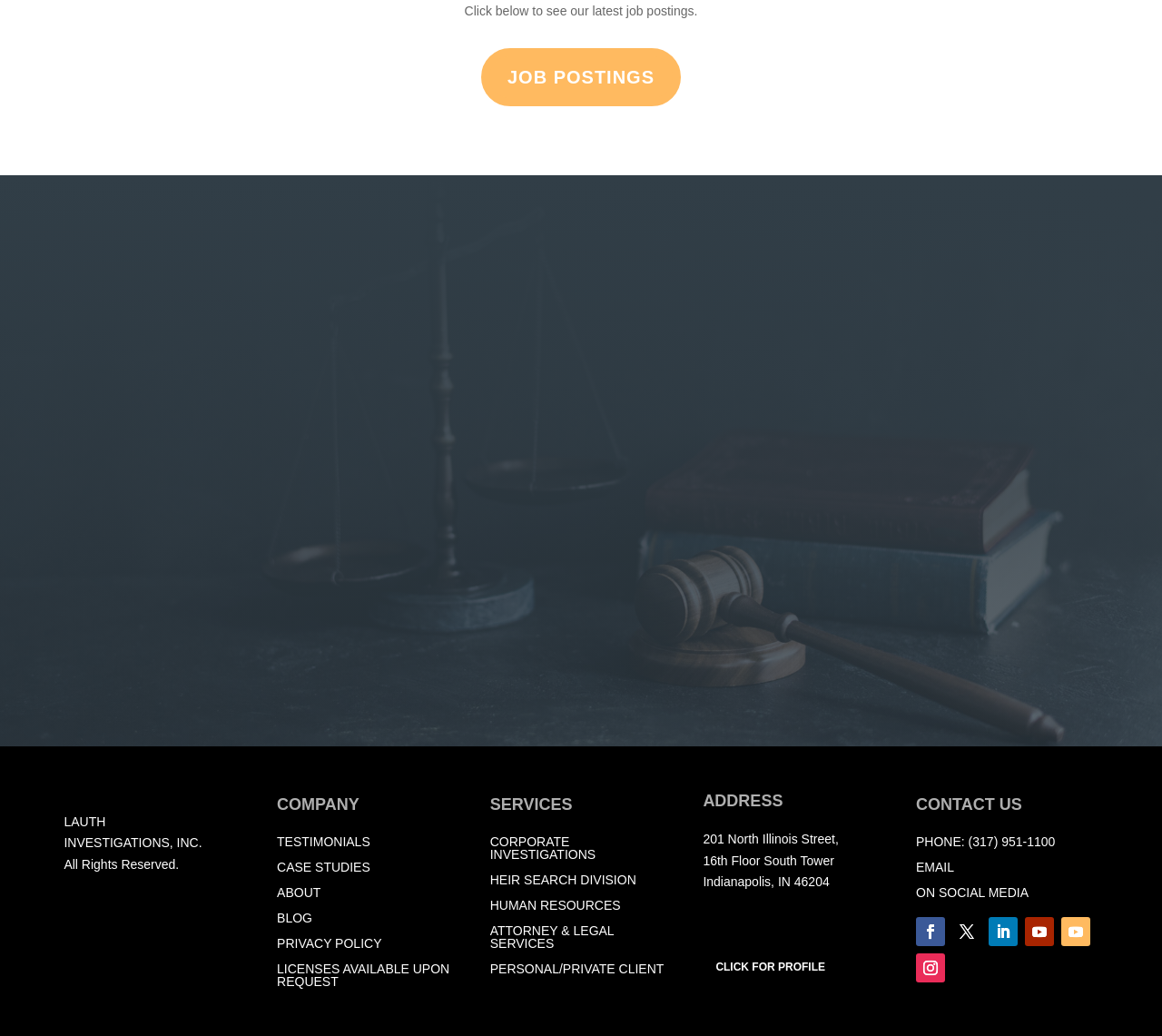Identify the bounding box of the HTML element described here: "ATTORNEY & LEGAL SERVICES". Provide the coordinates as four float numbers between 0 and 1: [left, top, right, bottom].

[0.422, 0.891, 0.528, 0.918]